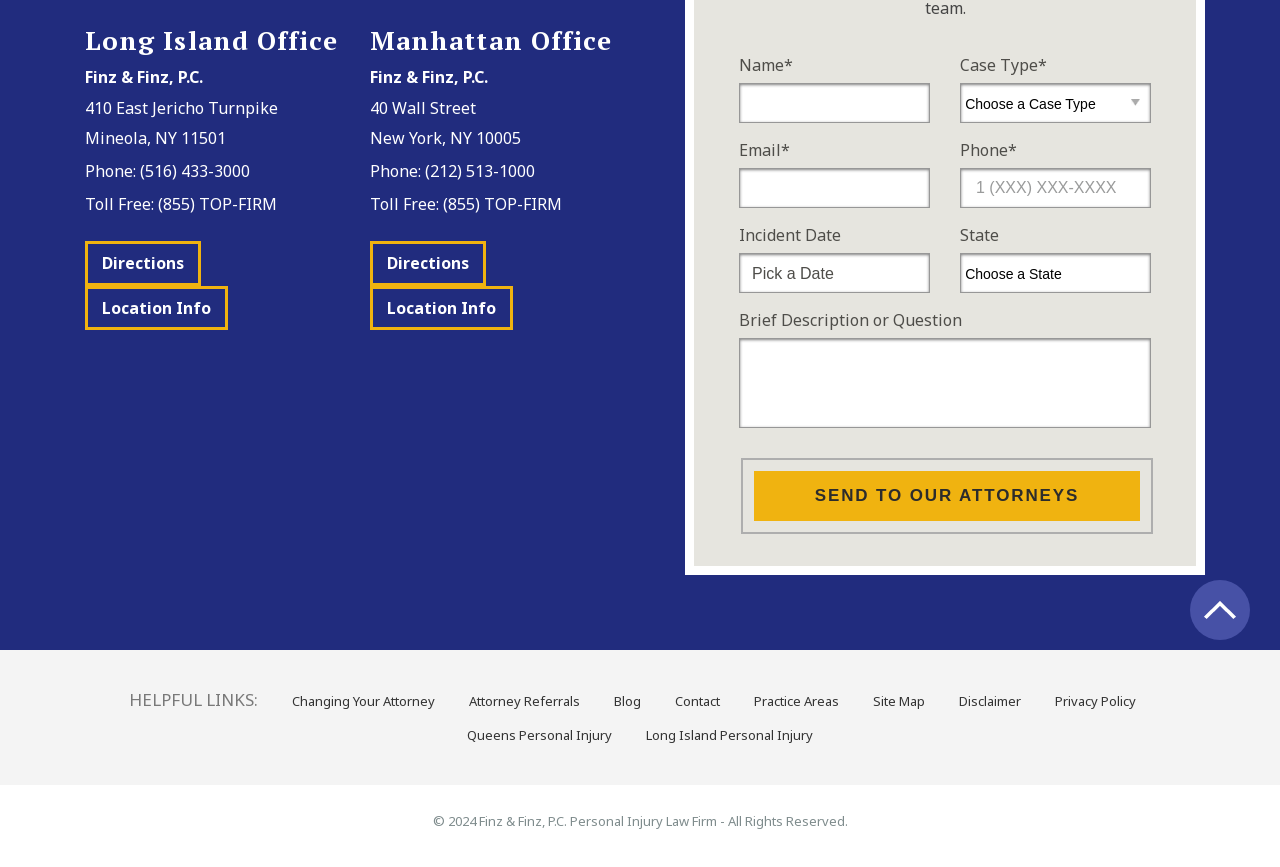Find and specify the bounding box coordinates that correspond to the clickable region for the instruction: "Select a case type from the dropdown".

[0.75, 0.096, 0.899, 0.142]